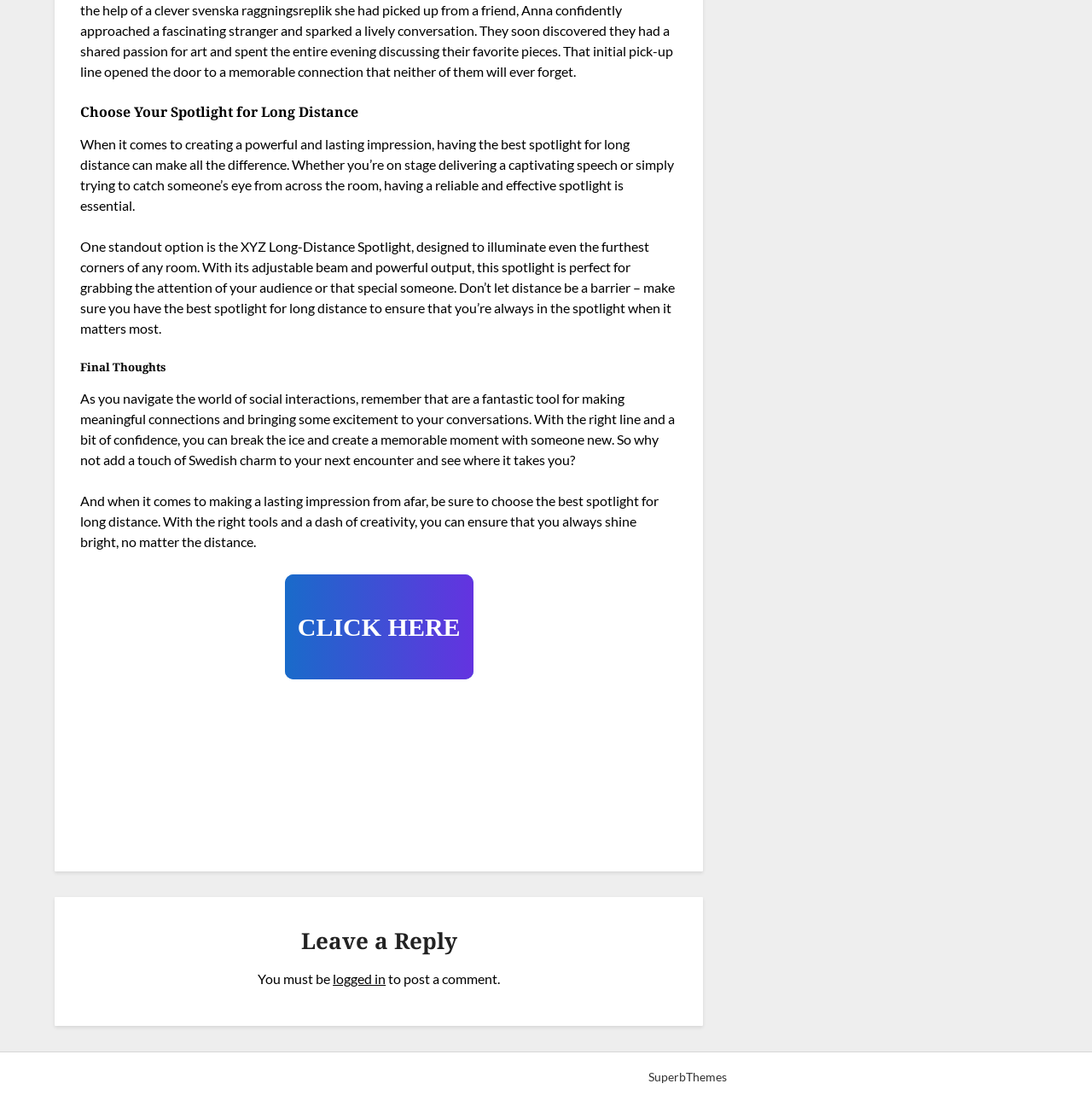Please specify the bounding box coordinates in the format (top-left x, top-left y, bottom-right x, bottom-right y), with all values as floating point numbers between 0 and 1. Identify the bounding box of the UI element described by: title="Add Comment" value="Add Comment"

None